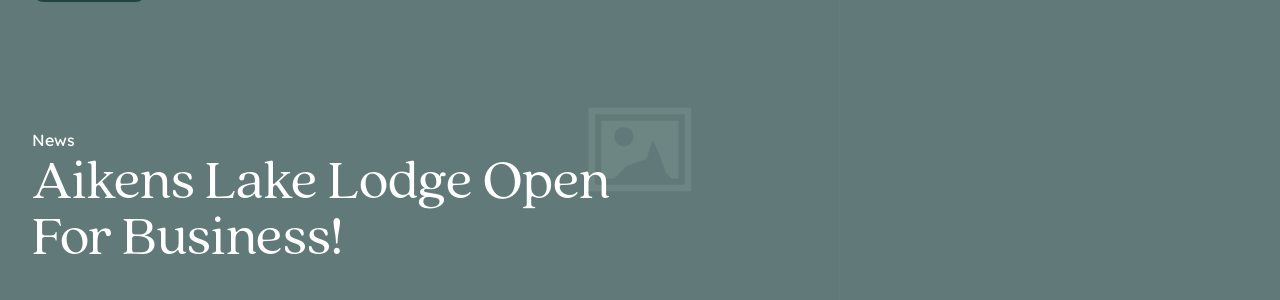Please respond to the question with a concise word or phrase:
What is the label in the upper left corner?

News